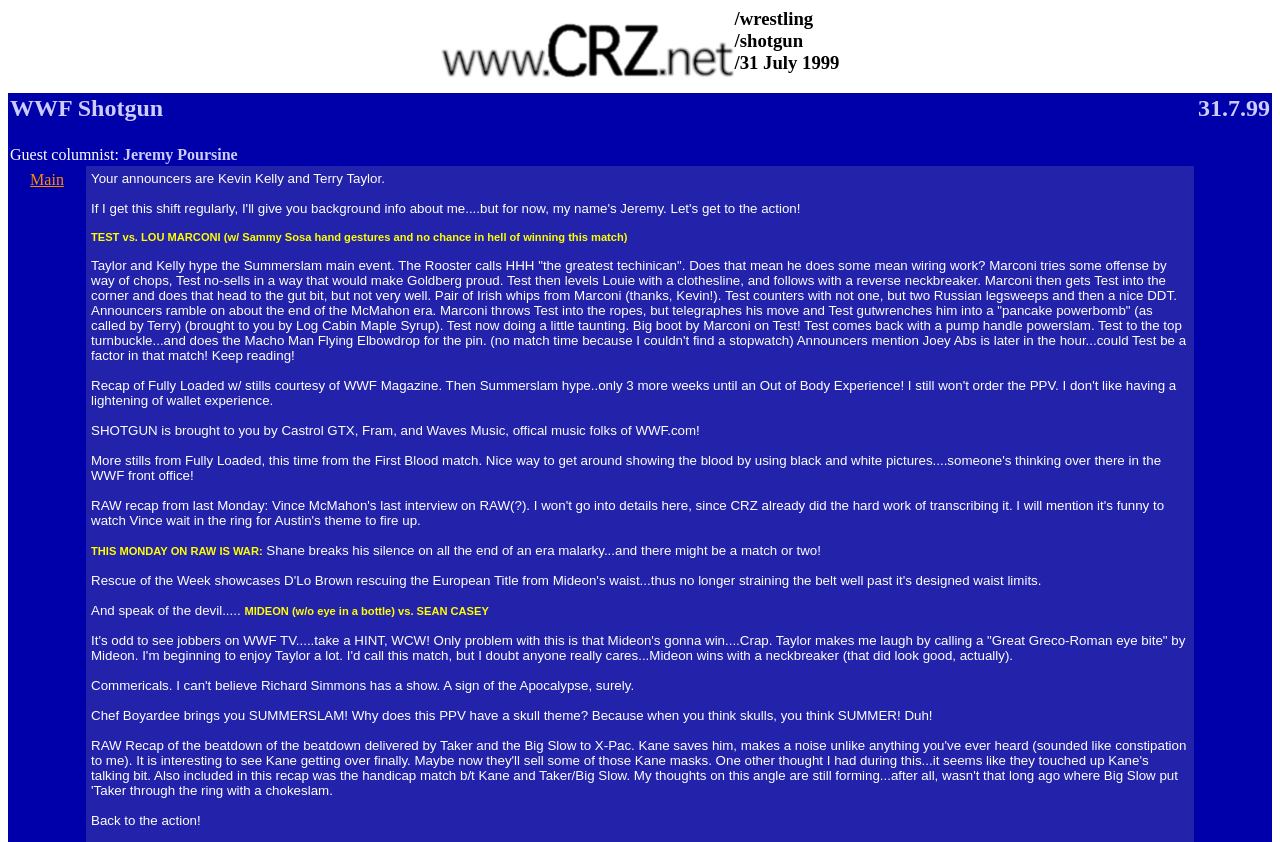Locate the UI element described by Main in the provided webpage screenshot. Return the bounding box coordinates in the format (top-left x, top-left y, bottom-right x, bottom-right y), ensuring all values are between 0 and 1.

[0.024, 0.203, 0.05, 0.223]